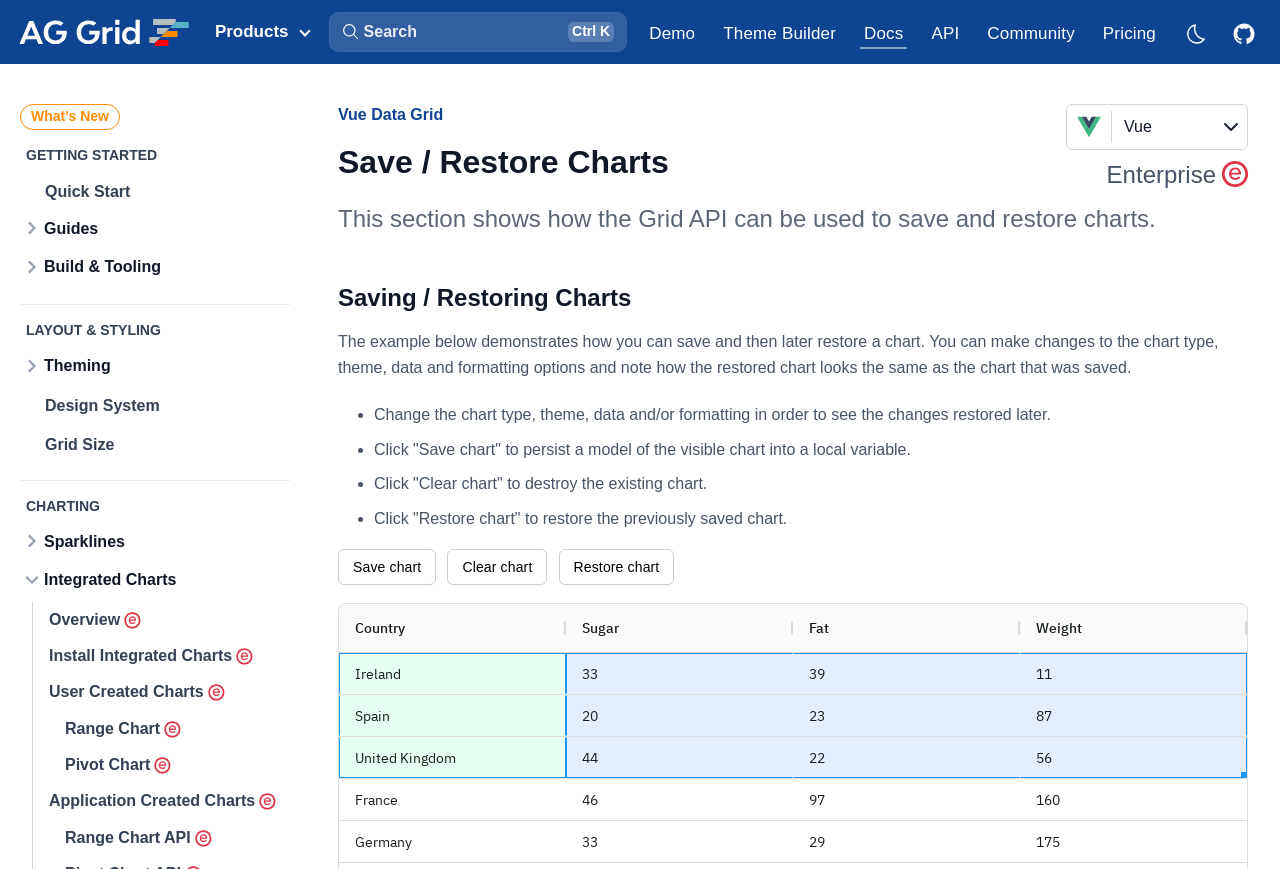Answer the question in one word or a short phrase:
What is the main topic of this webpage?

Saving and restoring charts